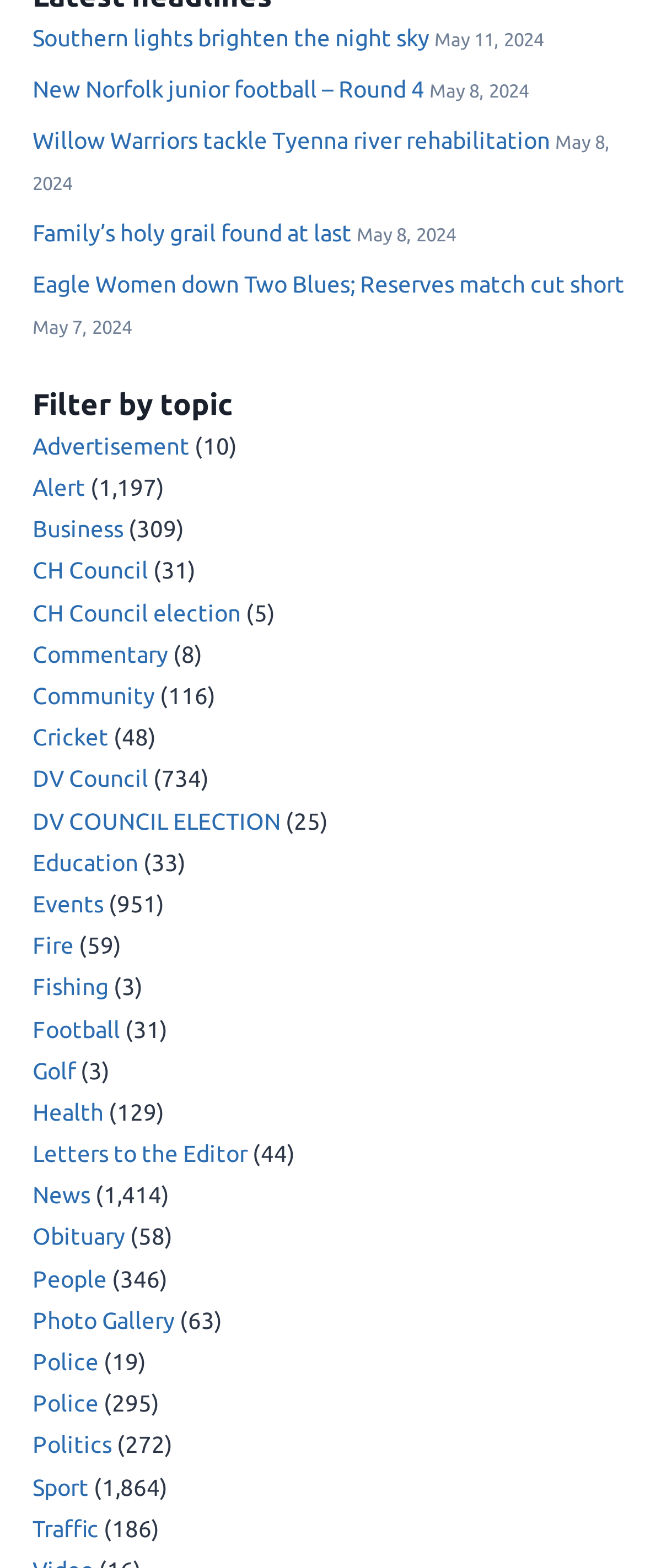Identify the coordinates of the bounding box for the element that must be clicked to accomplish the instruction: "Read news about Southern lights".

[0.05, 0.016, 0.665, 0.033]